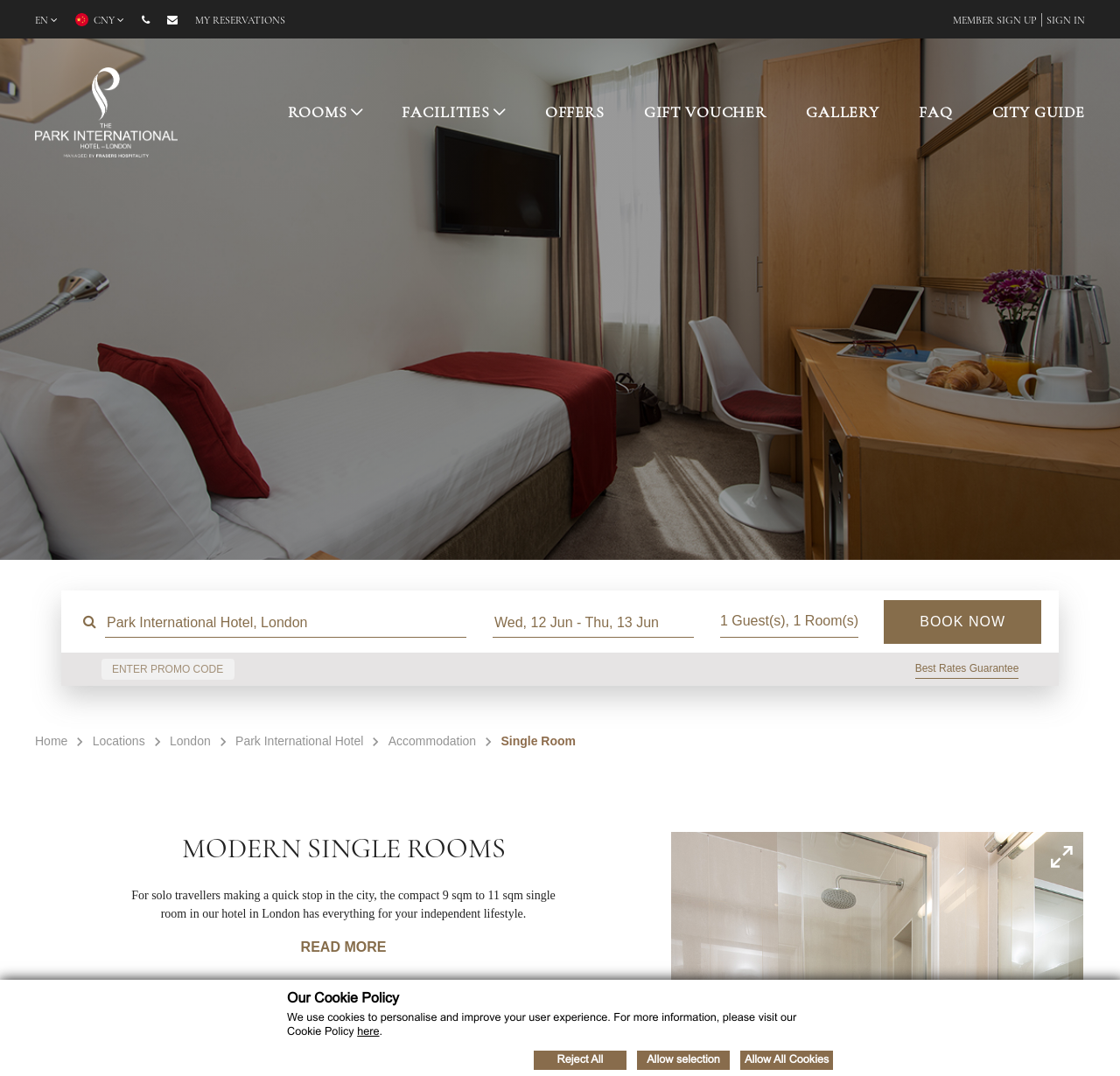Please find the bounding box coordinates for the clickable element needed to perform this instruction: "Click on ROOMS".

[0.257, 0.096, 0.31, 0.112]